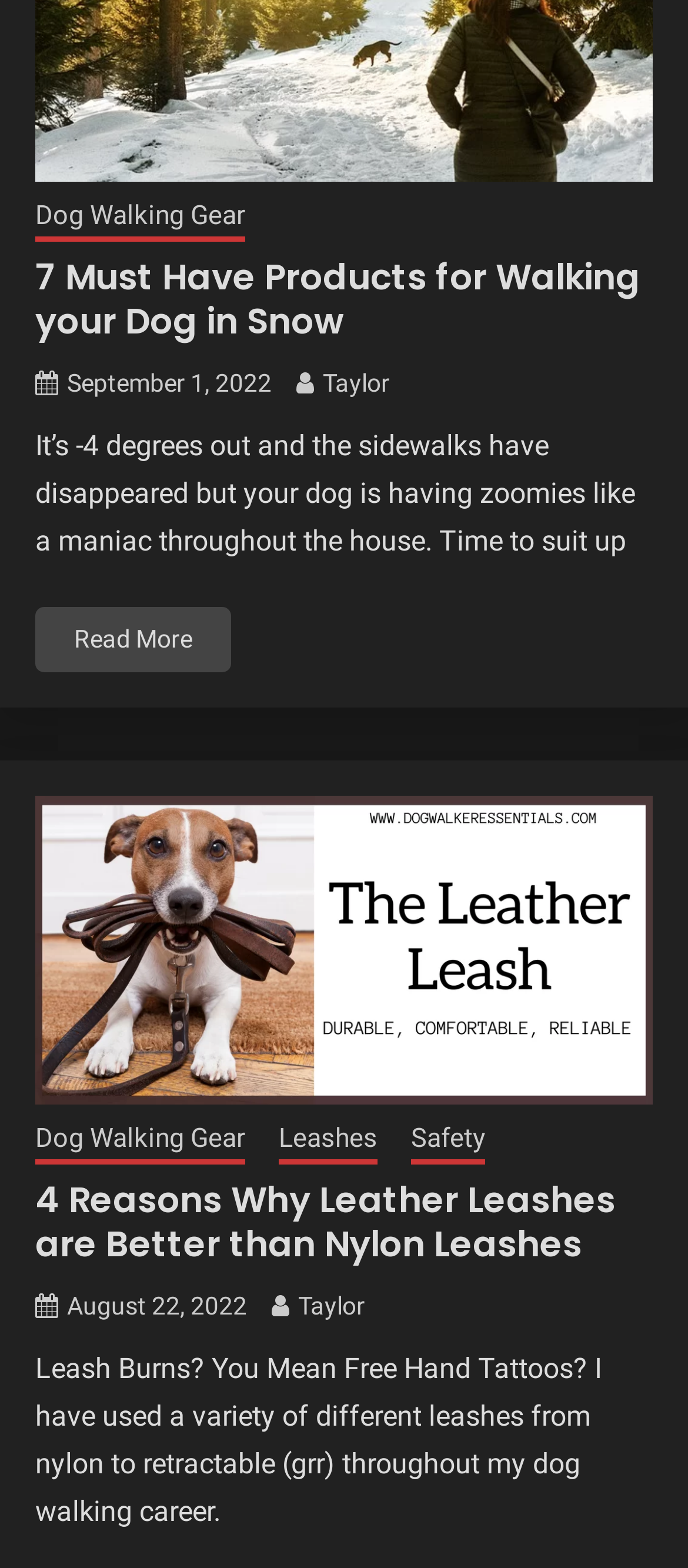Please mark the bounding box coordinates of the area that should be clicked to carry out the instruction: "Read the article '4 Reasons Why Leather Leashes are Better than Nylon Leashes'".

[0.051, 0.749, 0.895, 0.809]